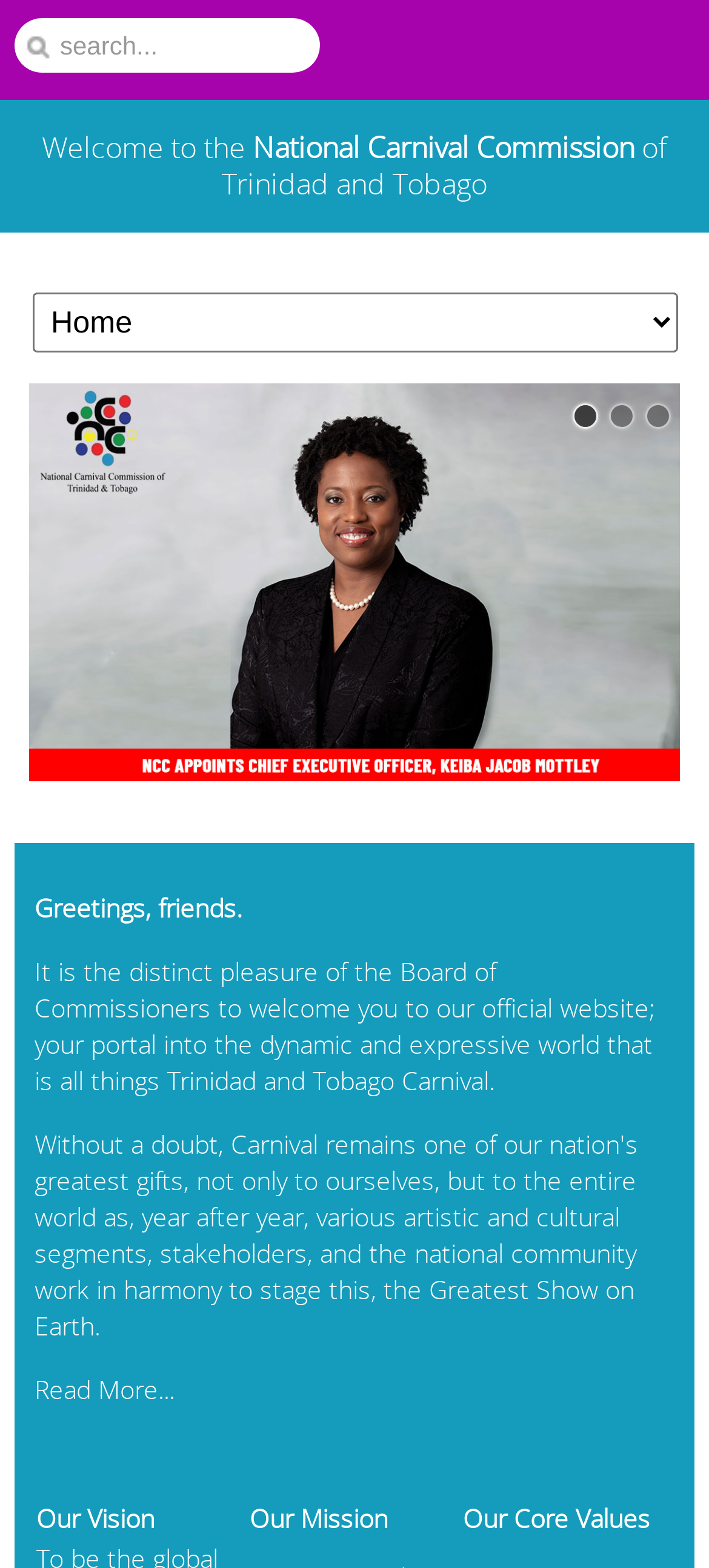Refer to the screenshot and give an in-depth answer to this question: What is the title of the news article?

The title of the news article can be found in the link element, which is accompanied by an image, and is located in the middle of the webpage.